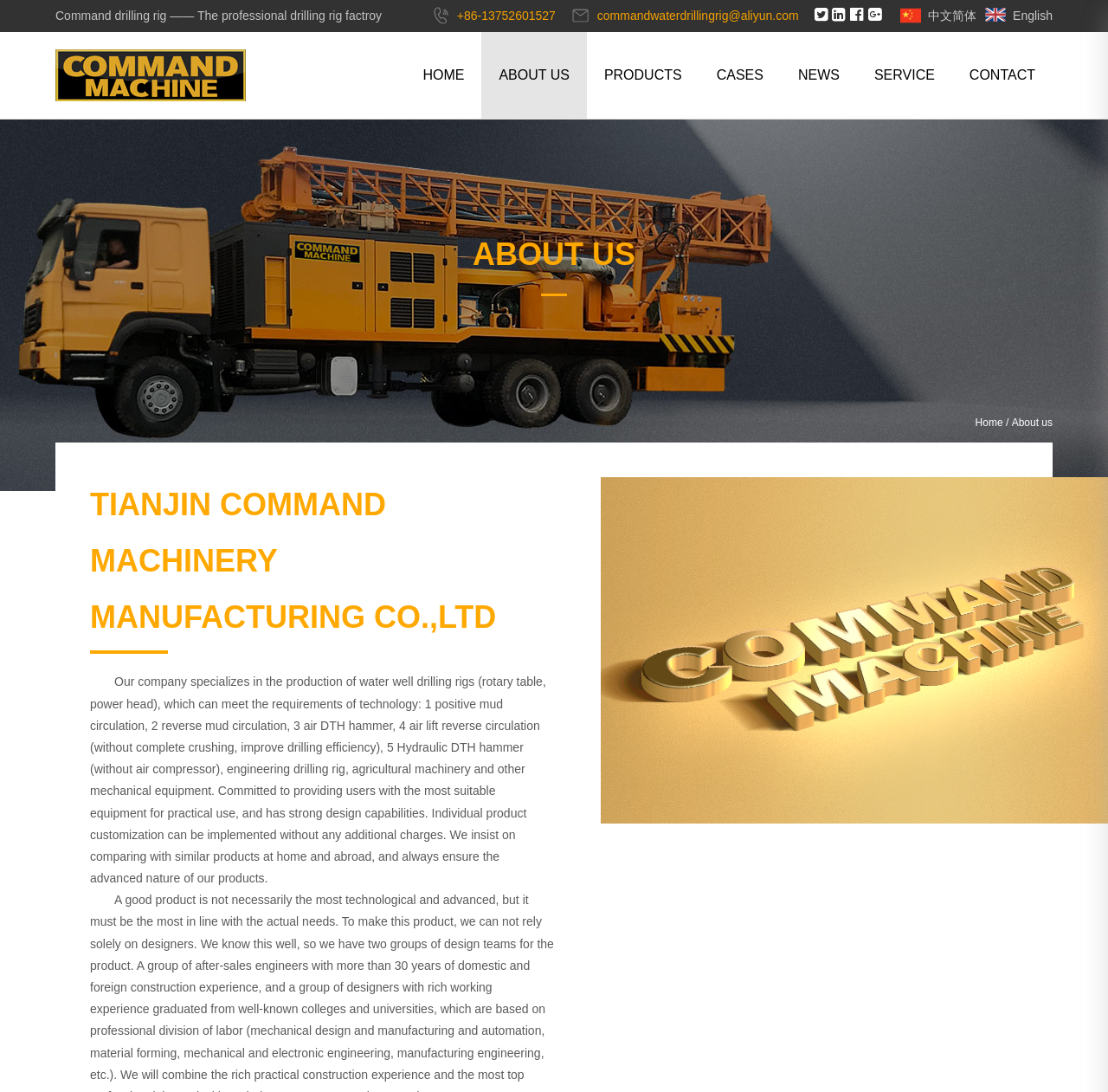Please specify the bounding box coordinates in the format (top-left x, top-left y, bottom-right x, bottom-right y), with values ranging from 0 to 1. Identify the bounding box for the UI component described as follows: alt="COMMAND water drill rig"

[0.05, 0.045, 0.284, 0.093]